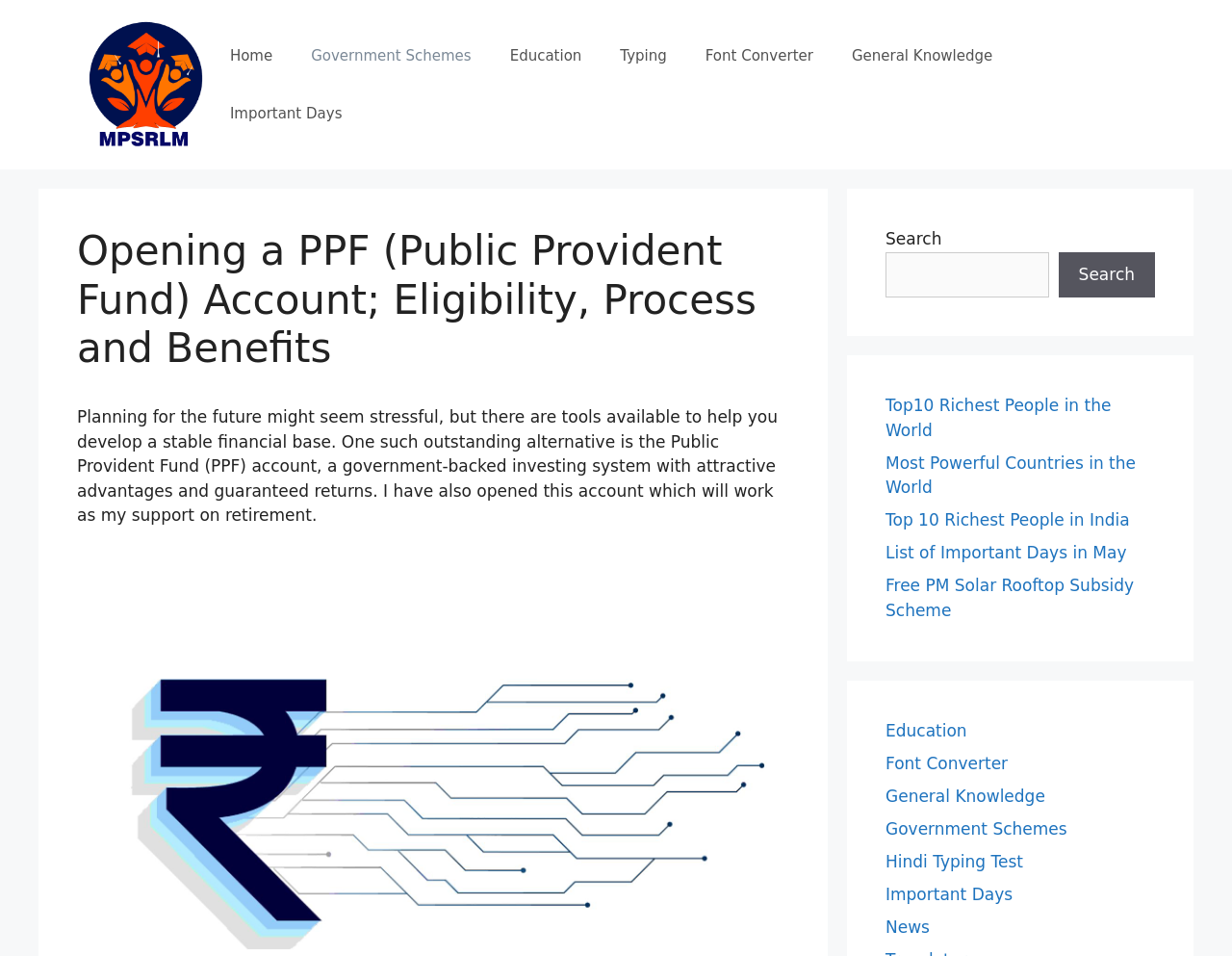Locate the bounding box coordinates of the clickable part needed for the task: "Click on the Home link".

[0.171, 0.028, 0.237, 0.089]